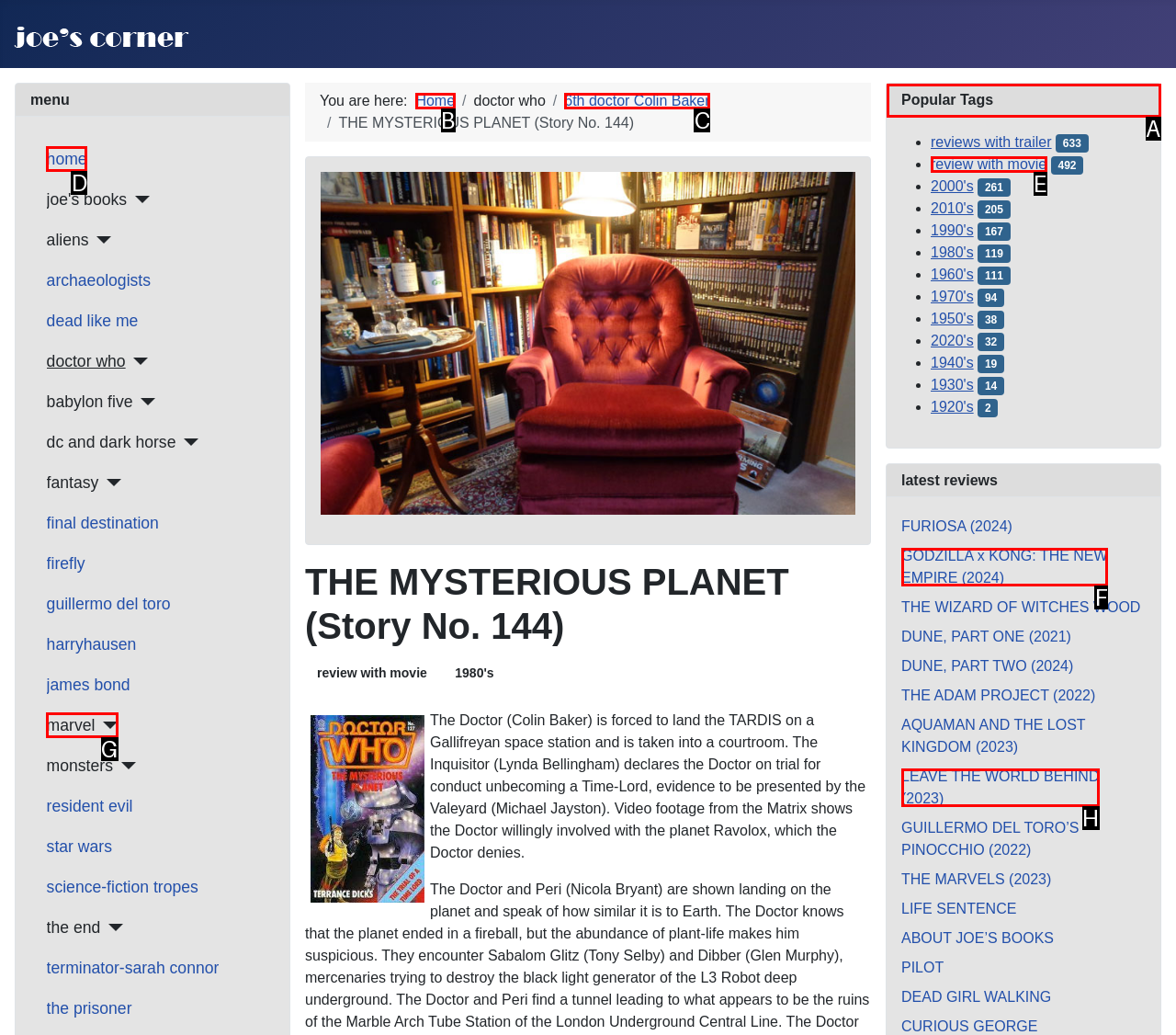Select the option I need to click to accomplish this task: explore the 'Popular Tags' section
Provide the letter of the selected choice from the given options.

A